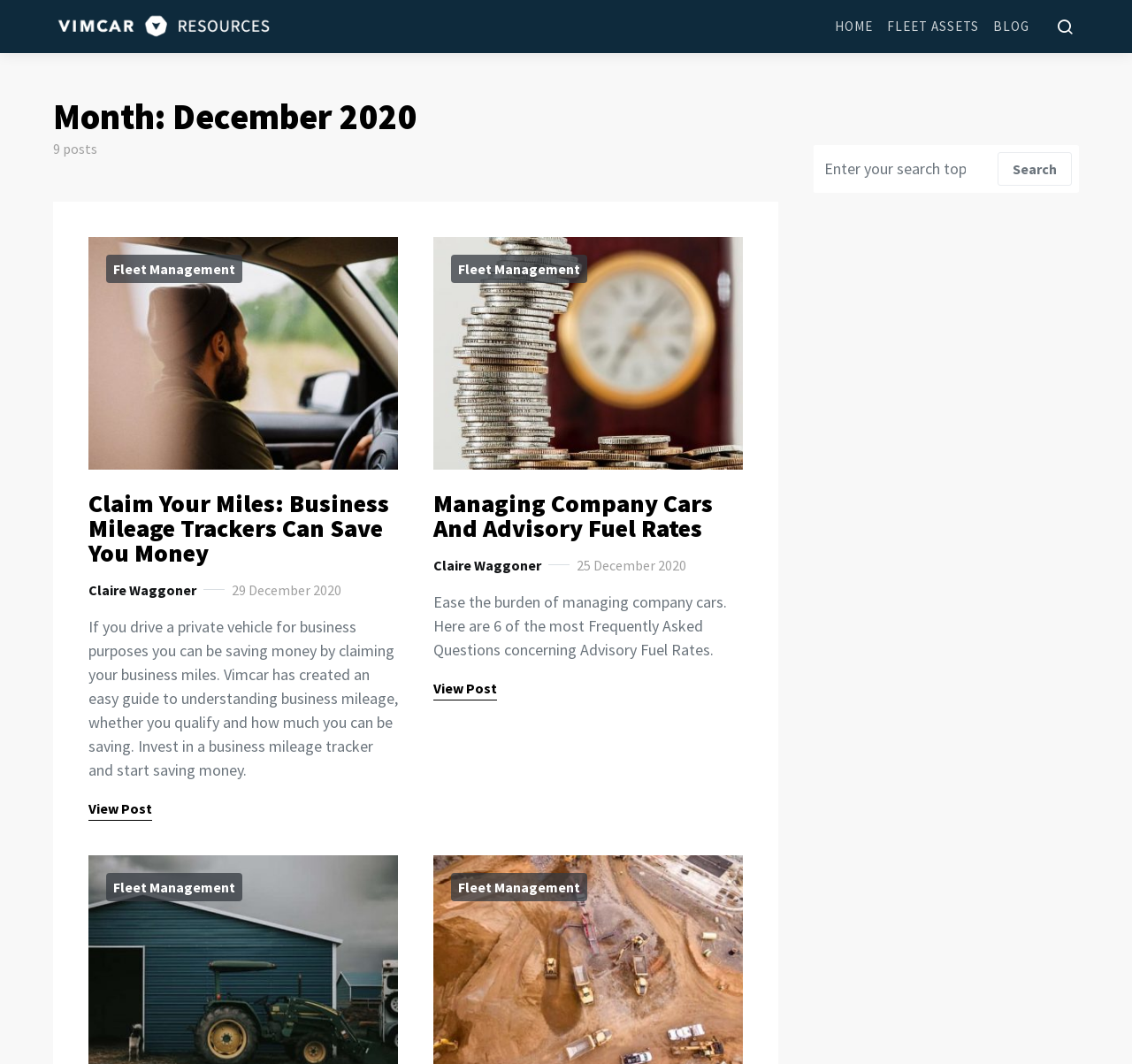Please determine the bounding box coordinates of the element to click on in order to accomplish the following task: "Install YouSay App now". Ensure the coordinates are four float numbers ranging from 0 to 1, i.e., [left, top, right, bottom].

None